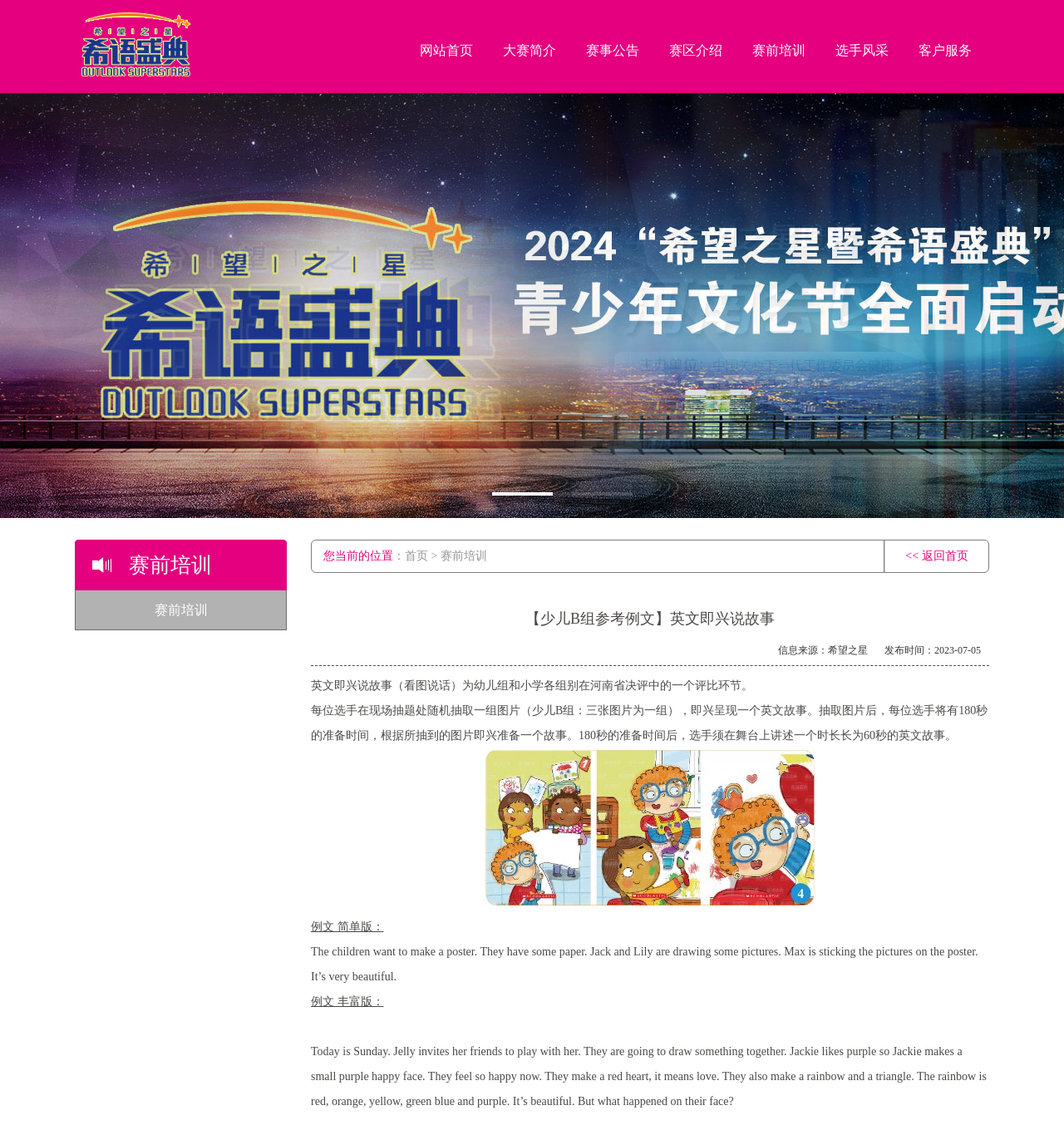Locate the bounding box coordinates of the element I should click to achieve the following instruction: "Click the '首页' link".

[0.38, 0.482, 0.402, 0.493]